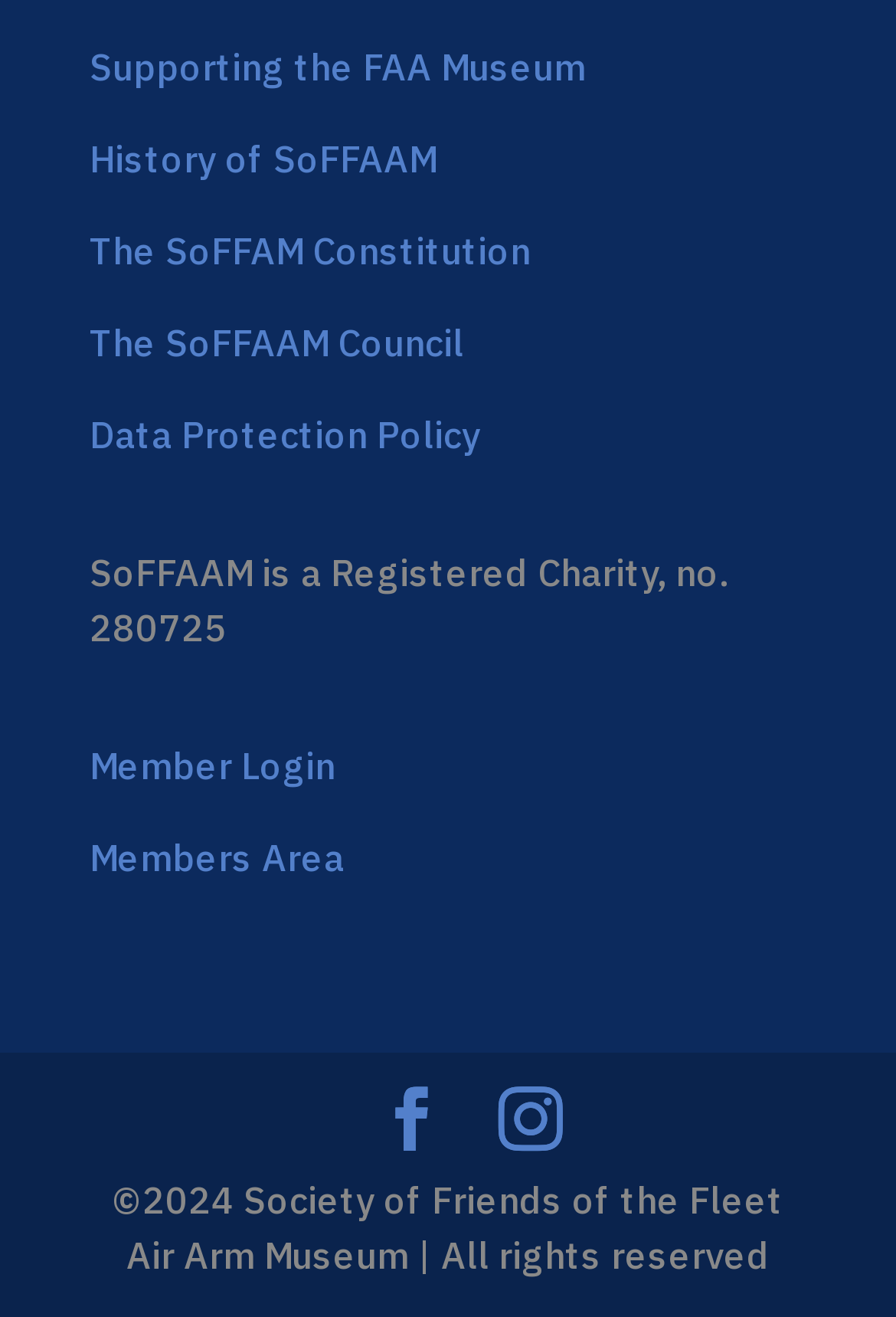Find the bounding box coordinates for the area that should be clicked to accomplish the instruction: "Visit the Supporting the FAA Museum page".

[0.1, 0.033, 0.654, 0.068]